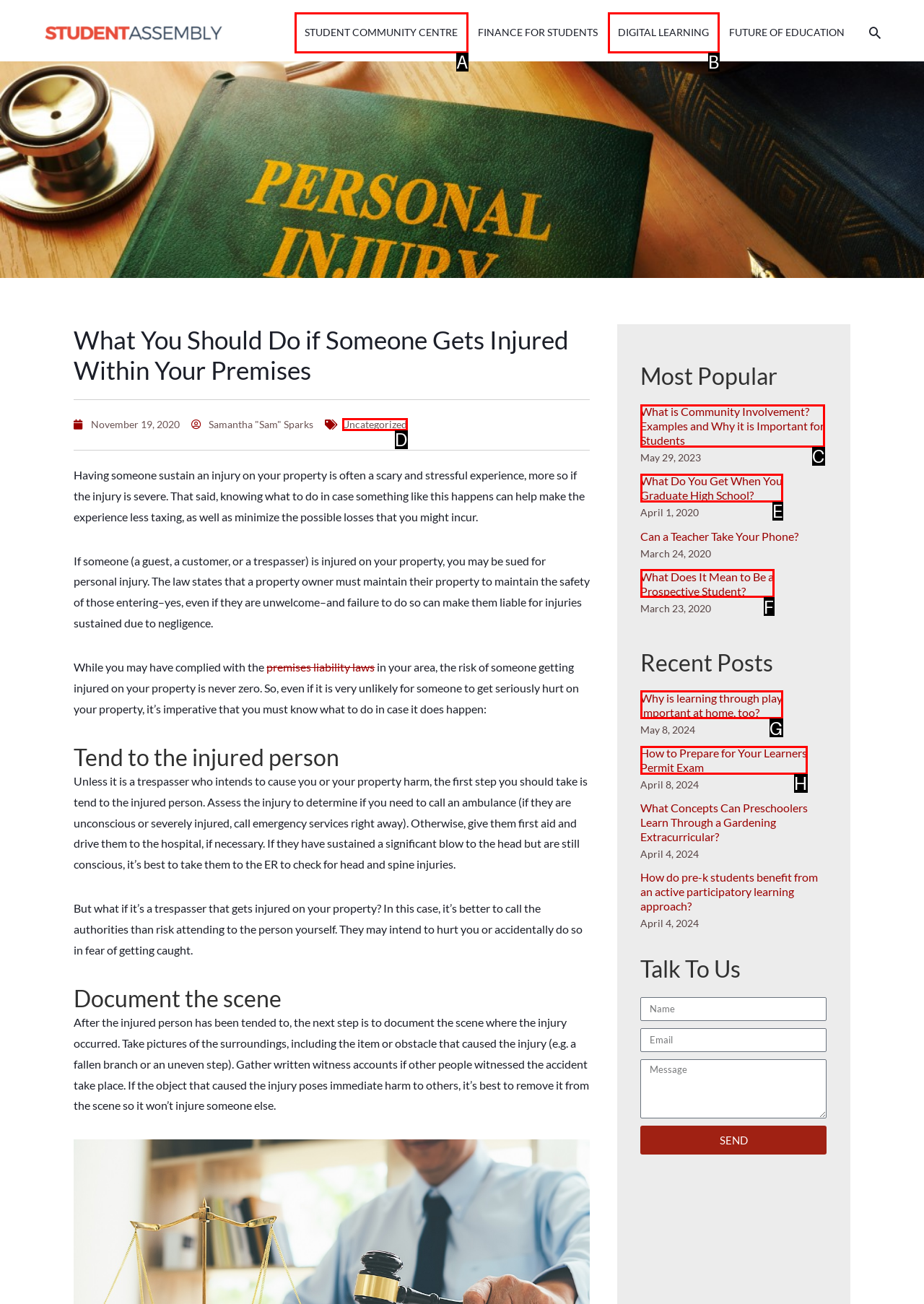Which lettered option matches the following description: Uncategorized
Provide the letter of the matching option directly.

D